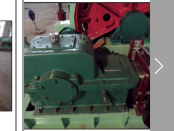What type of facilities is this equipment used in?
Your answer should be a single word or phrase derived from the screenshot.

Electric power facilities